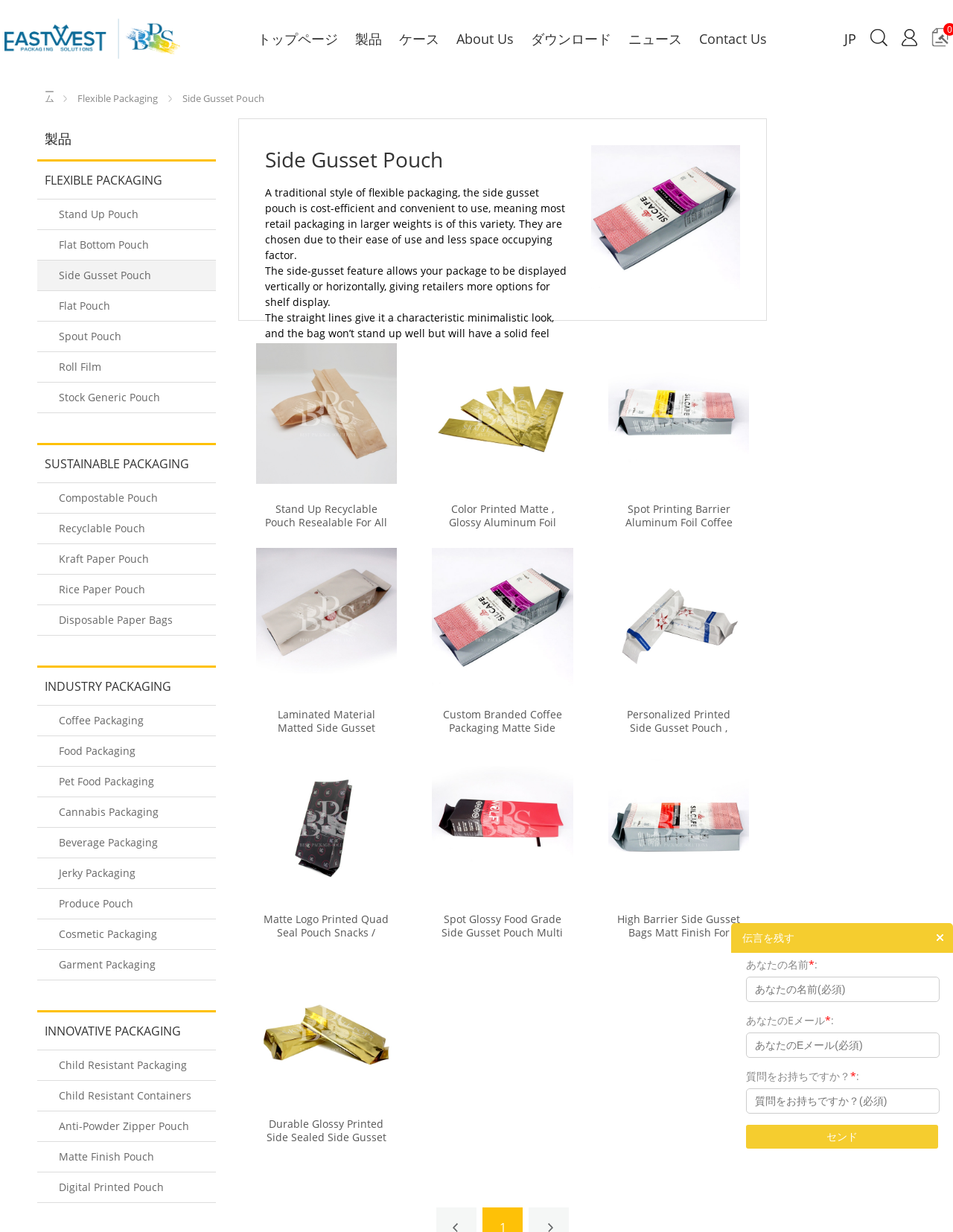Locate the bounding box coordinates of the clickable area needed to fulfill the instruction: "Click on the 'Side Gusset Pouch' link".

[0.184, 0.074, 0.285, 0.085]